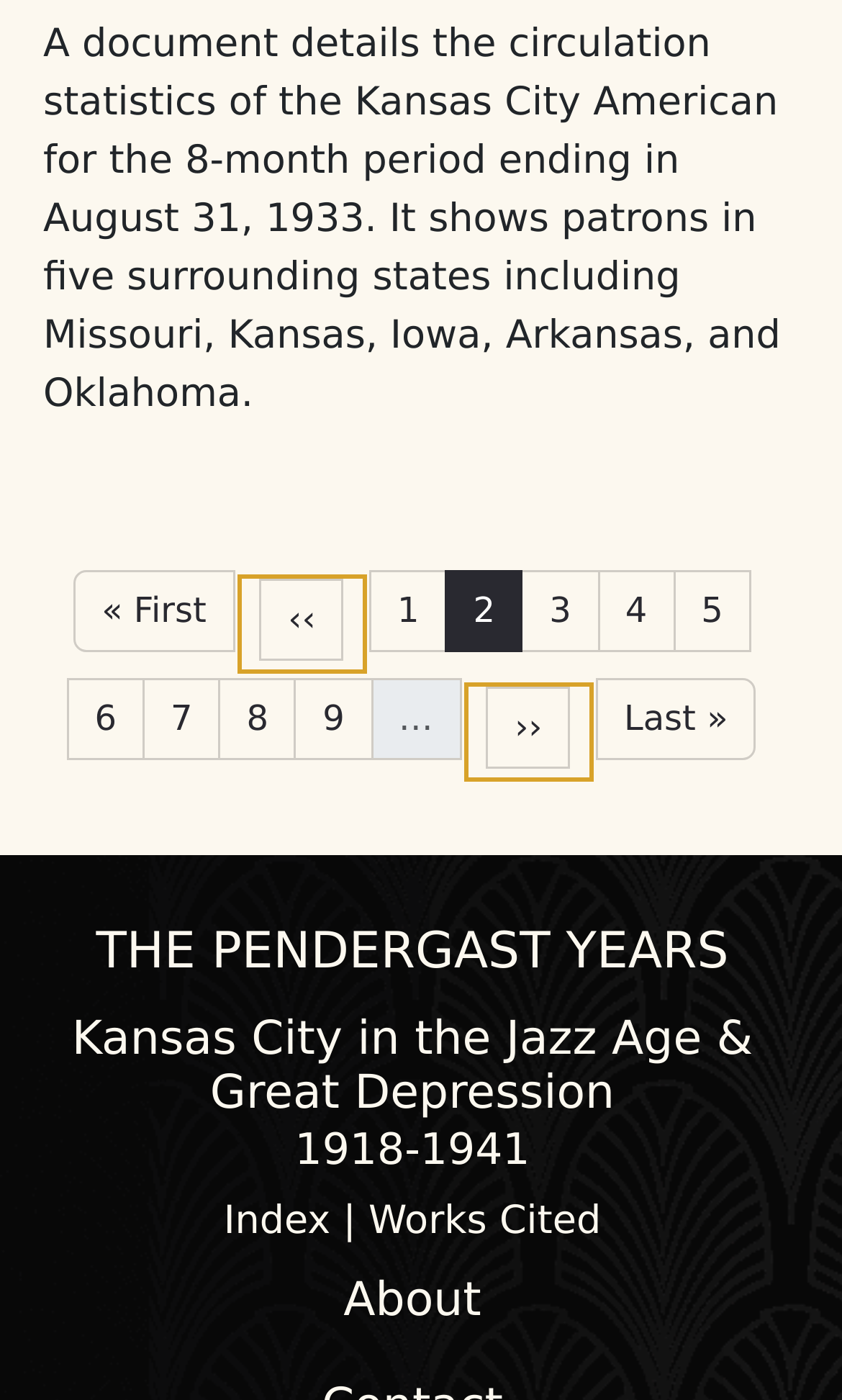Locate the bounding box coordinates of the area you need to click to fulfill this instruction: 'View the next page'. The coordinates must be in the form of four float numbers ranging from 0 to 1: [left, top, right, bottom].

[0.578, 0.49, 0.677, 0.549]